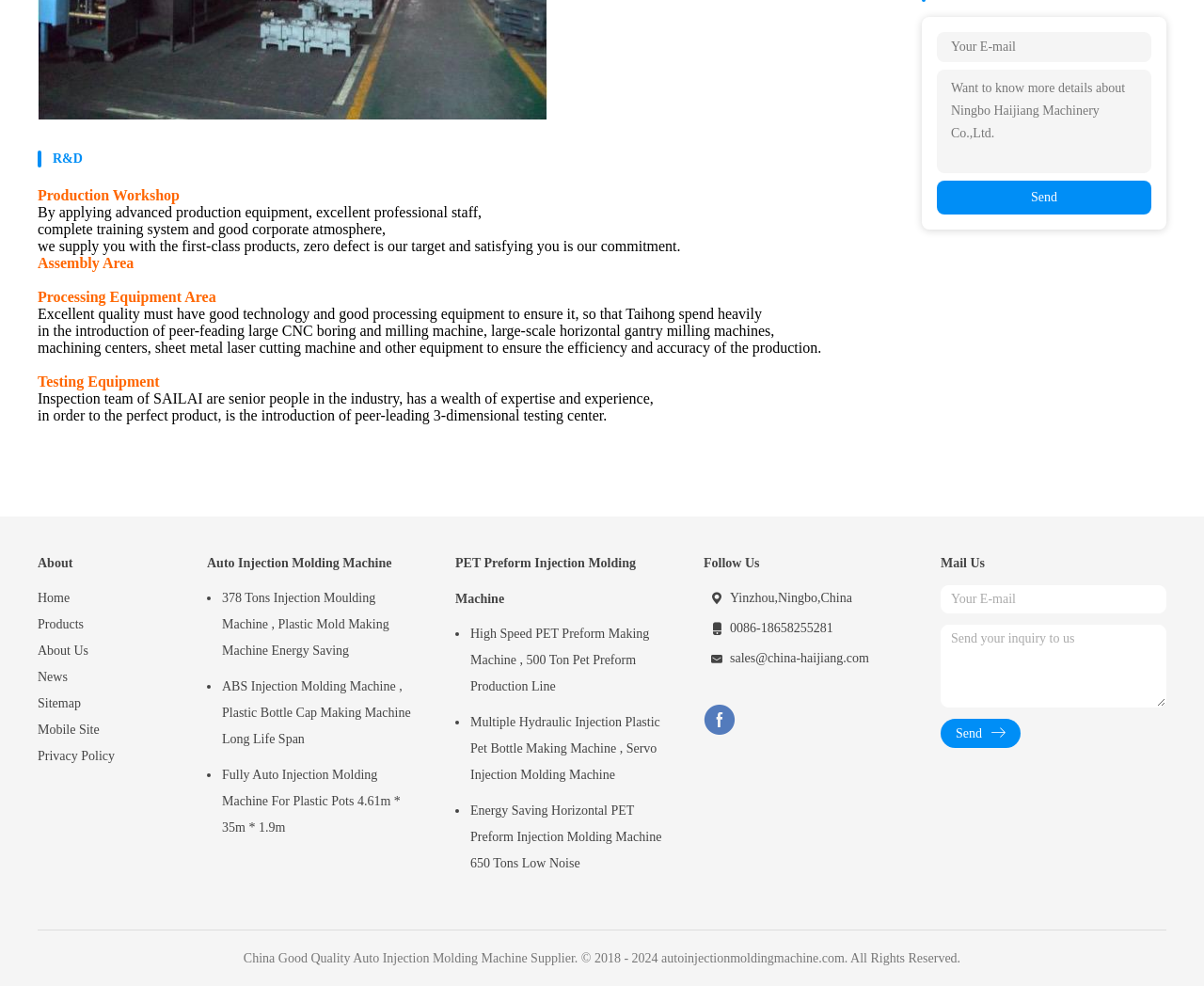Provide the bounding box coordinates for the UI element that is described by this text: "About Us". The coordinates should be in the form of four float numbers between 0 and 1: [left, top, right, bottom].

[0.031, 0.647, 0.141, 0.674]